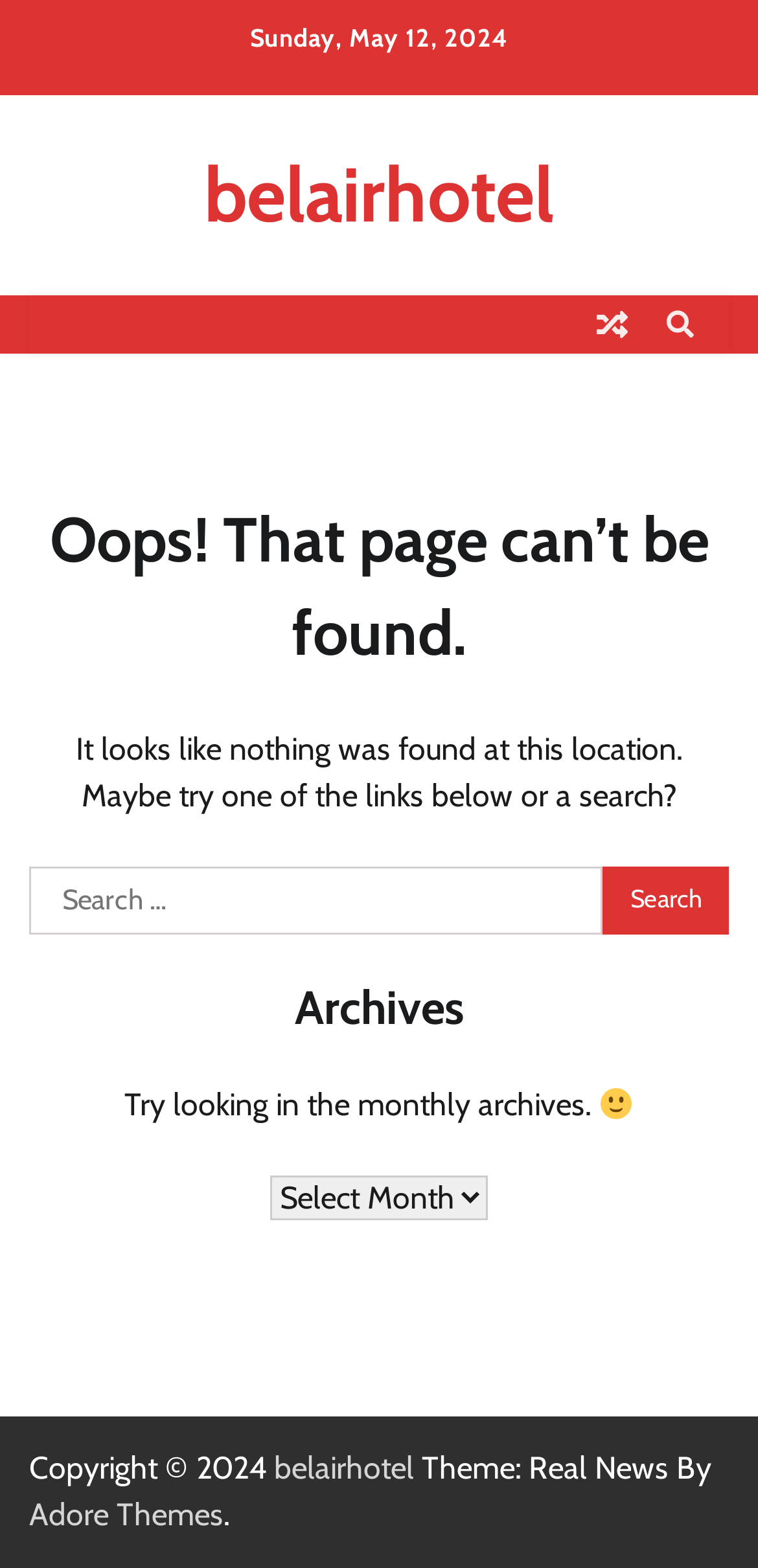What is the copyright year?
Provide a thorough and detailed answer to the question.

The copyright year is displayed at the bottom of the webpage, which is 'Copyright © 2024'. This indicates that the copyright year is 2024.